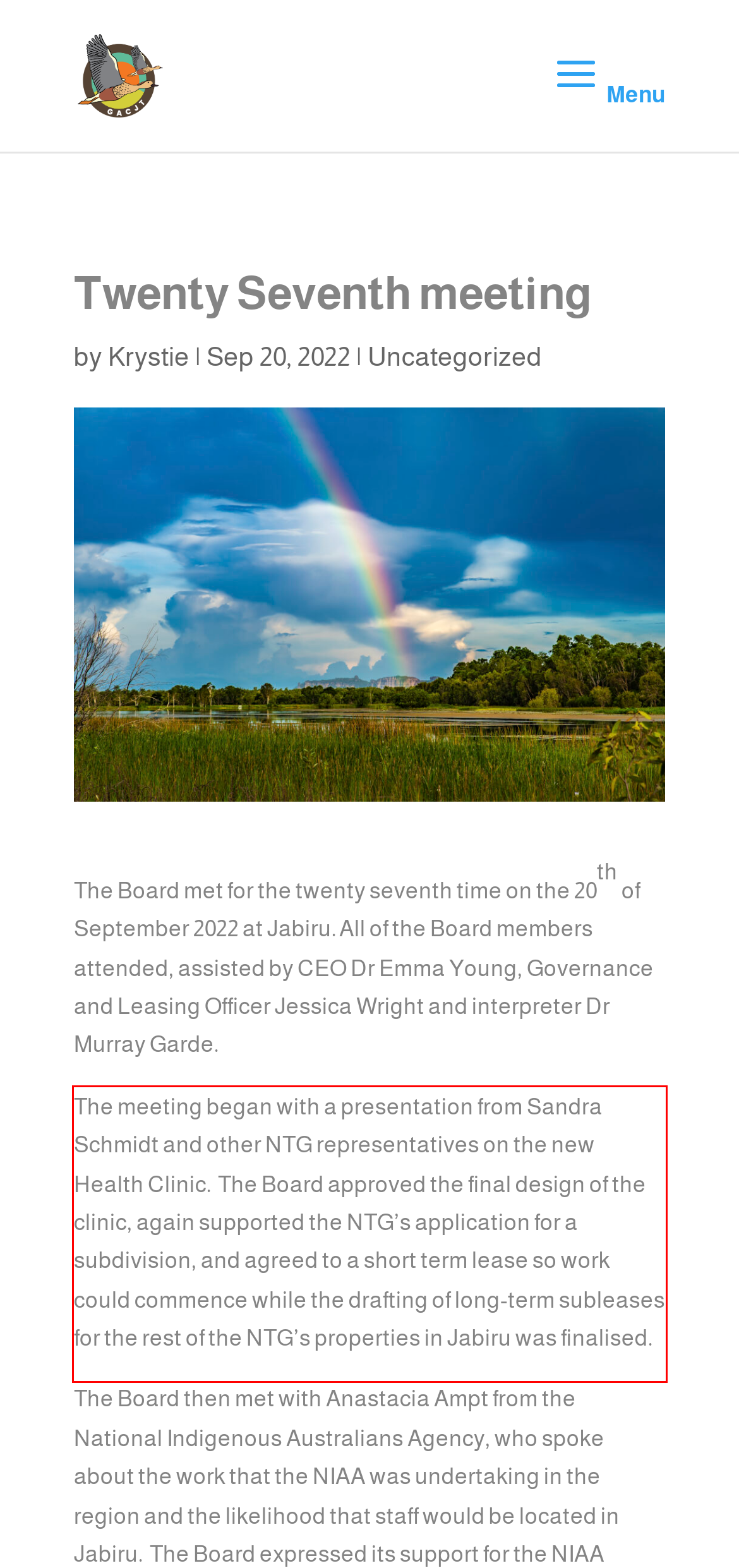Examine the webpage screenshot and use OCR to obtain the text inside the red bounding box.

The meeting began with a presentation from Sandra Schmidt and other NTG representatives on the new Health Clinic. The Board approved the final design of the clinic, again supported the NTG’s application for a subdivision, and agreed to a short term lease so work could commence while the drafting of long-term subleases for the rest of the NTG’s properties in Jabiru was finalised.